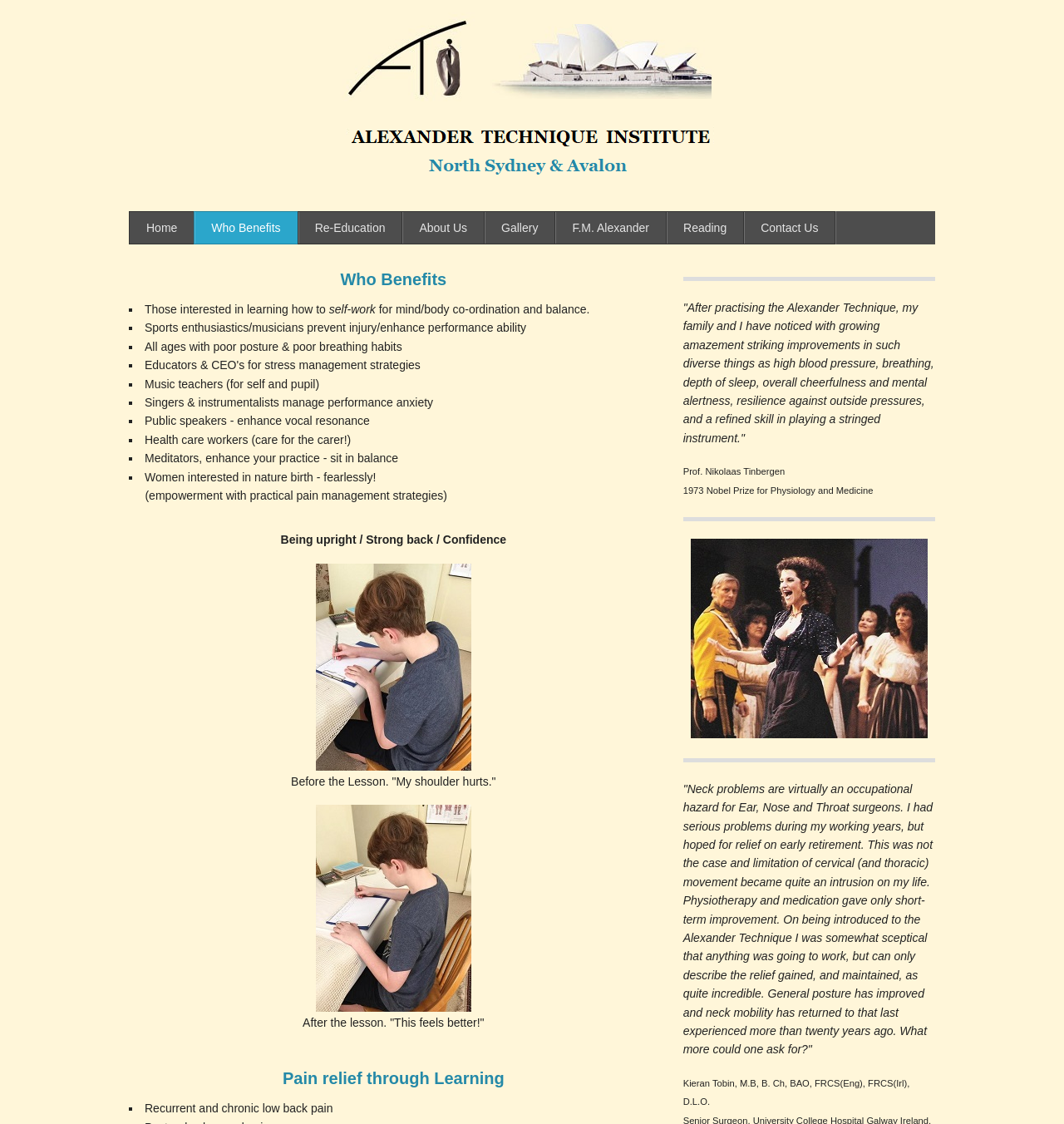Identify the bounding box coordinates of the HTML element based on this description: "F.M. Alexander".

[0.522, 0.189, 0.626, 0.217]